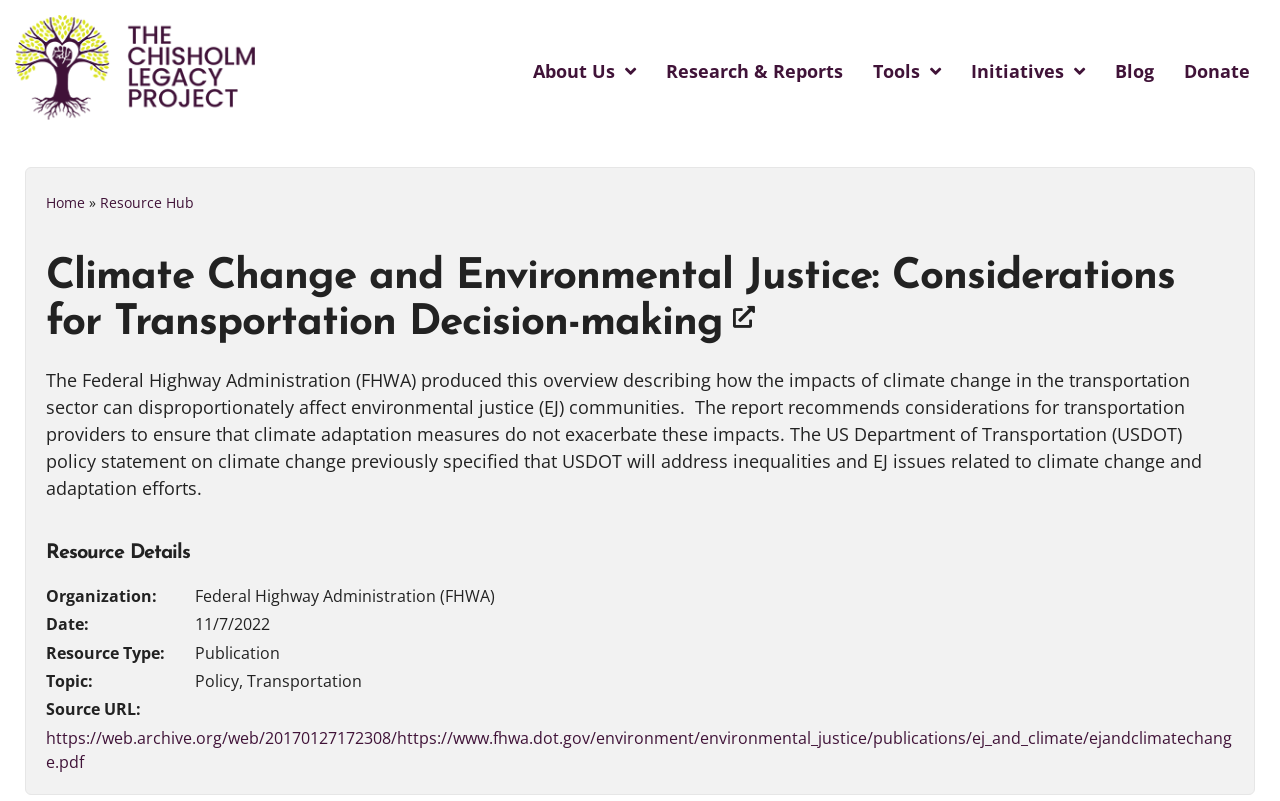Could you locate the bounding box coordinates for the section that should be clicked to accomplish this task: "Search for something".

None